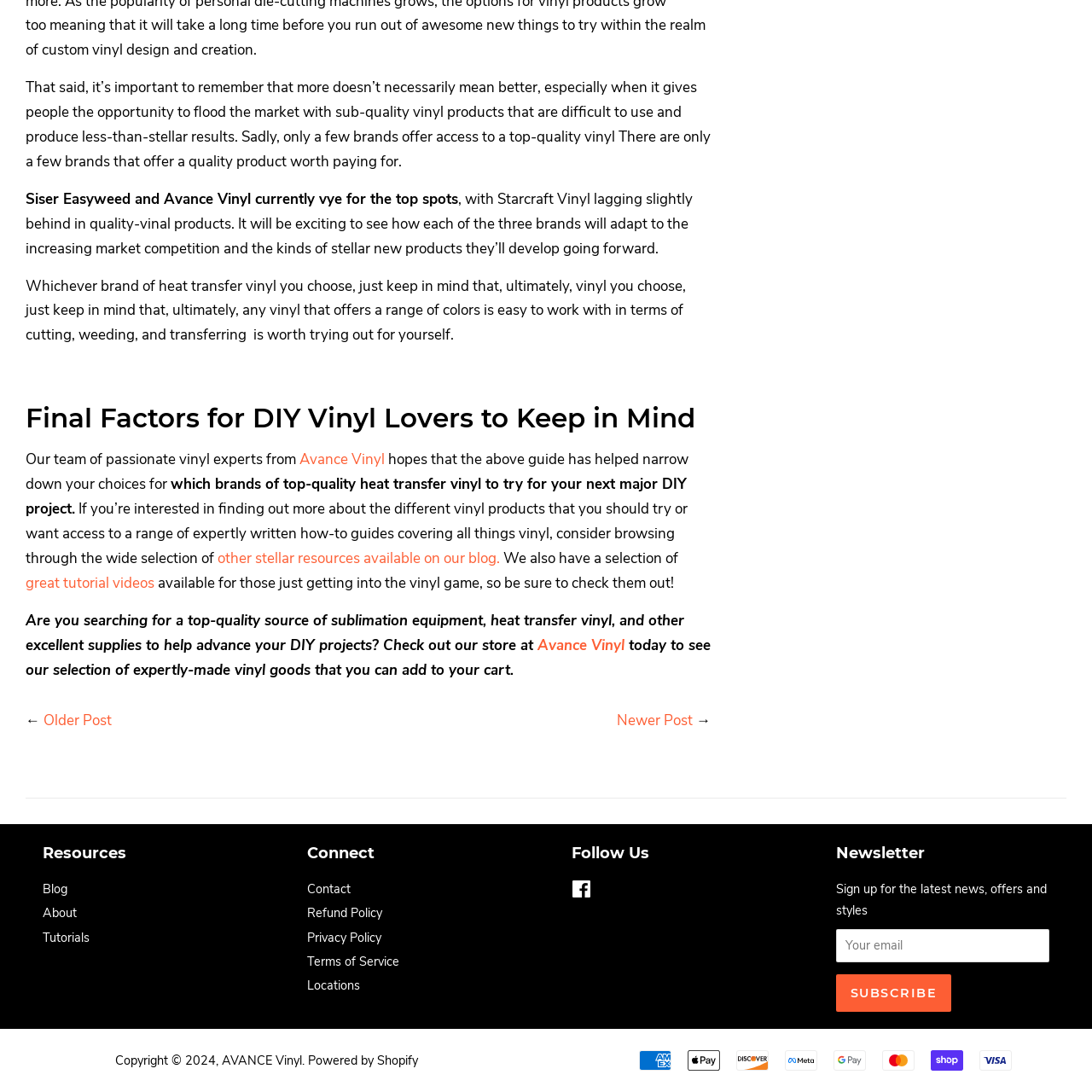Identify the bounding box coordinates of the element to click to follow this instruction: 'Follow on Facebook'. Ensure the coordinates are four float values between 0 and 1, provided as [left, top, right, bottom].

[0.523, 0.81, 0.541, 0.825]